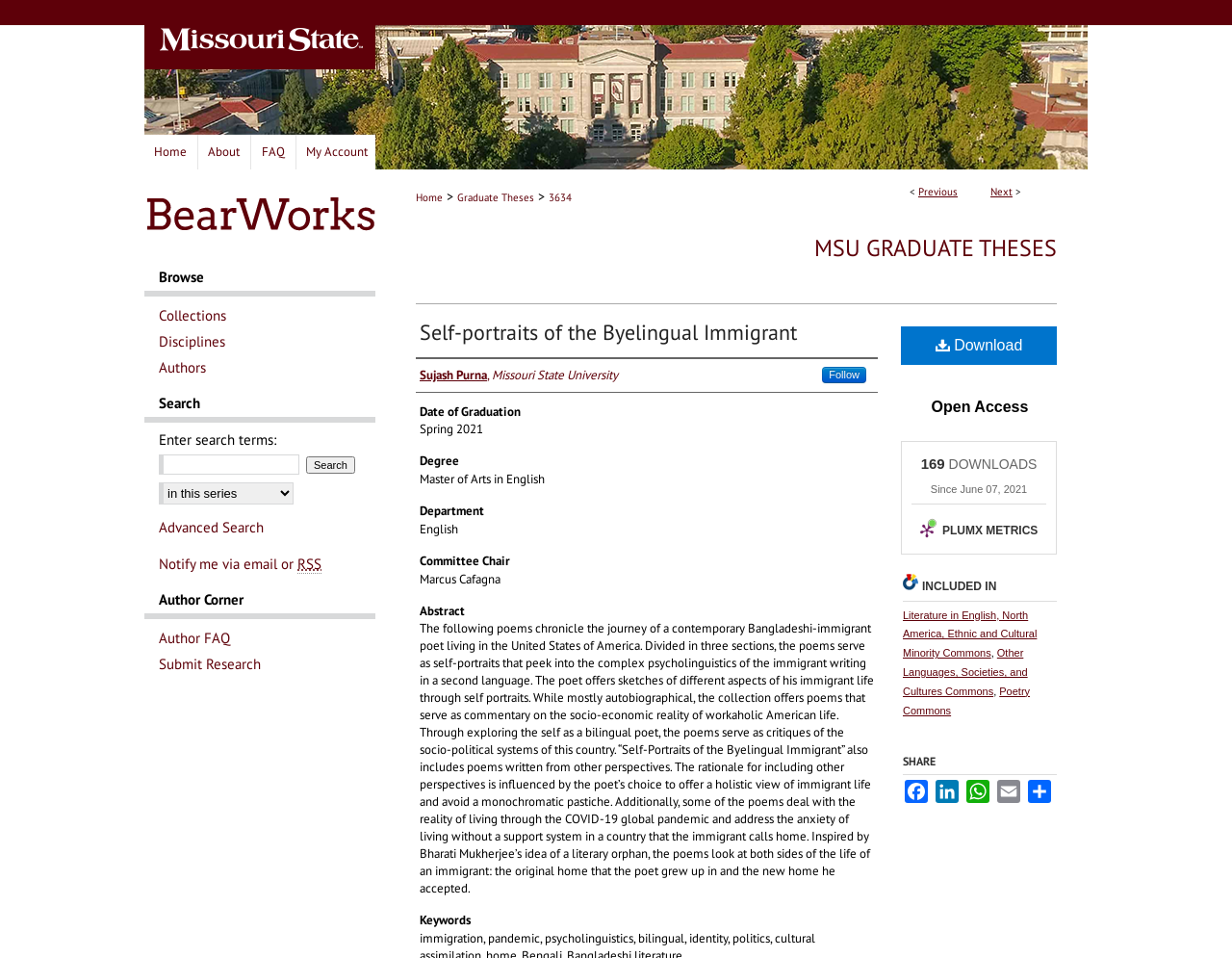Highlight the bounding box of the UI element that corresponds to this description: "MSU Graduate Theses".

[0.661, 0.243, 0.858, 0.274]